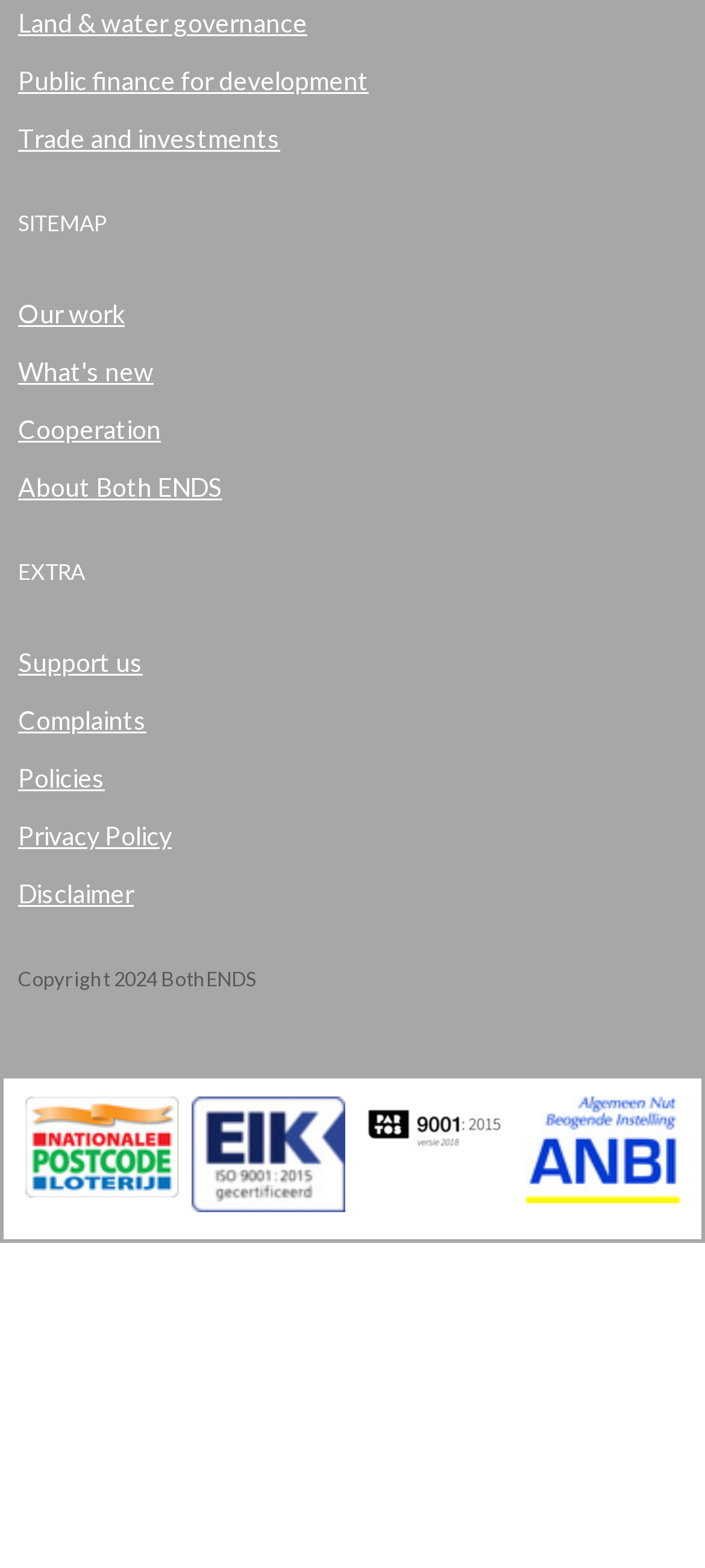Please identify the bounding box coordinates of the element's region that I should click in order to complete the following instruction: "Go to What's new". The bounding box coordinates consist of four float numbers between 0 and 1, i.e., [left, top, right, bottom].

[0.026, 0.227, 0.218, 0.247]